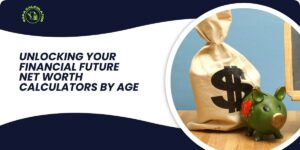Explain the contents of the image with as much detail as possible.

The image features a visually engaging banner titled "Unlocking Your Financial Future: Net Worth Calculators by Age." It shows a whimsical piggy bank with a flower on its ear beside a large cloth bag marked with a dollar sign, symbolizing savings and financial planning. This graphic is part of an article designed to guide users on understanding net worth calculators, emphasizing the importance of assessing one’s financial situation at various life stages. The combination of the piggy bank and money bag reinforces themes of investment and growth in personal finance.